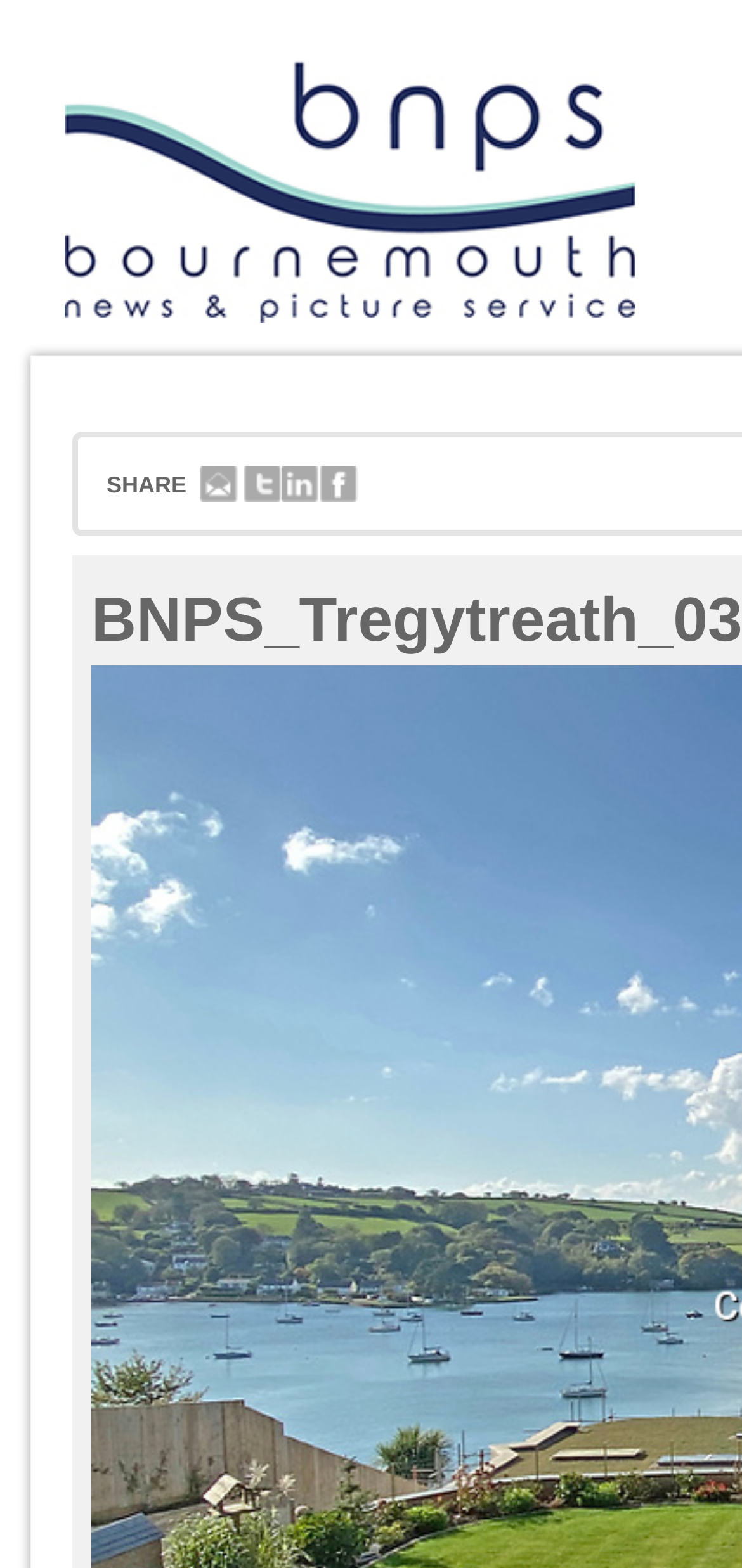What is the logo of the website?
Utilize the image to construct a detailed and well-explained answer.

The logo of the website is 'bnps' which is an image located at the top left corner of the webpage, inside a table cell.